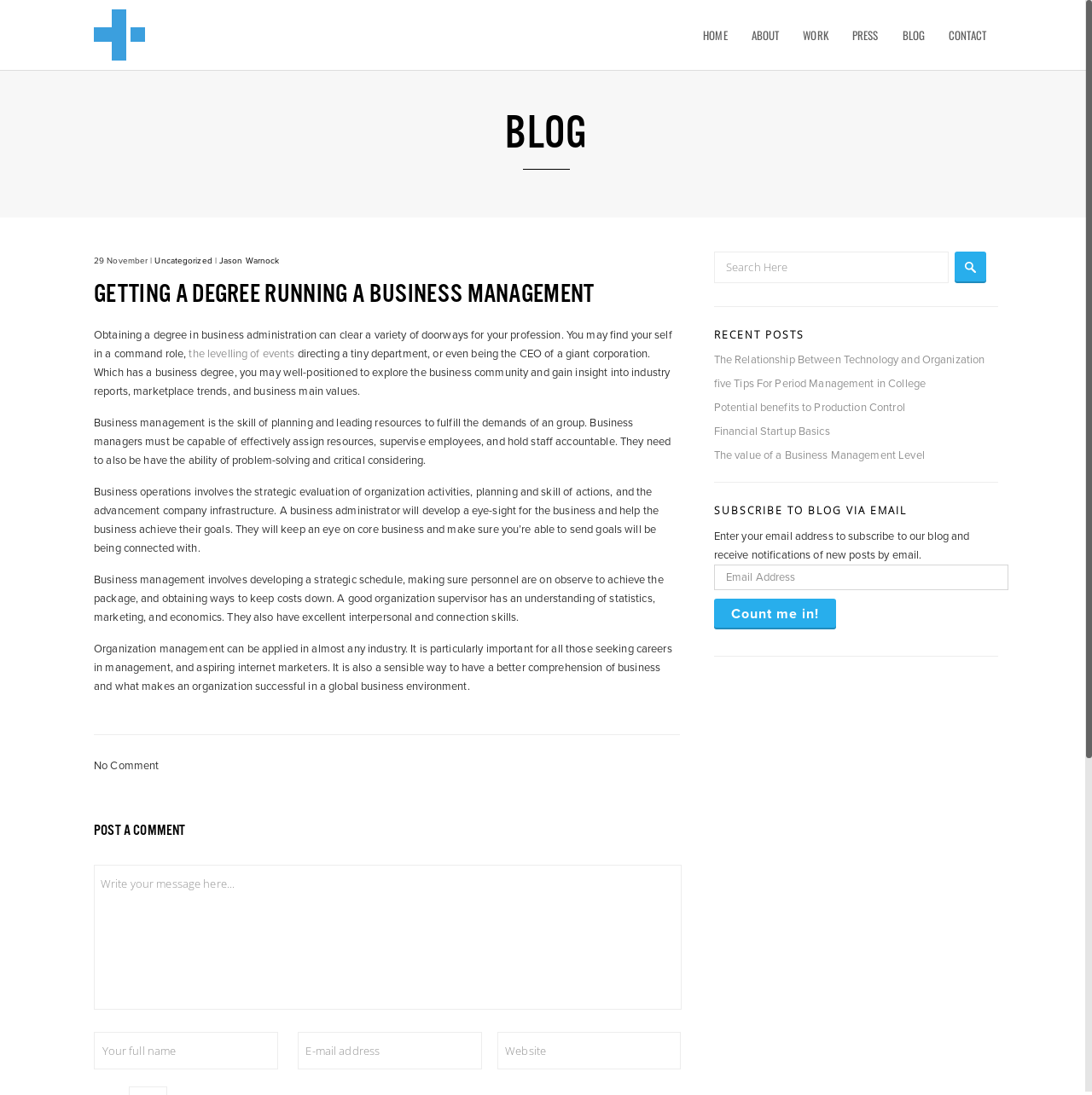Identify the bounding box for the UI element specified in this description: "parent_node: NEWS". The coordinates must be four float numbers between 0 and 1, formatted as [left, top, right, bottom].

None